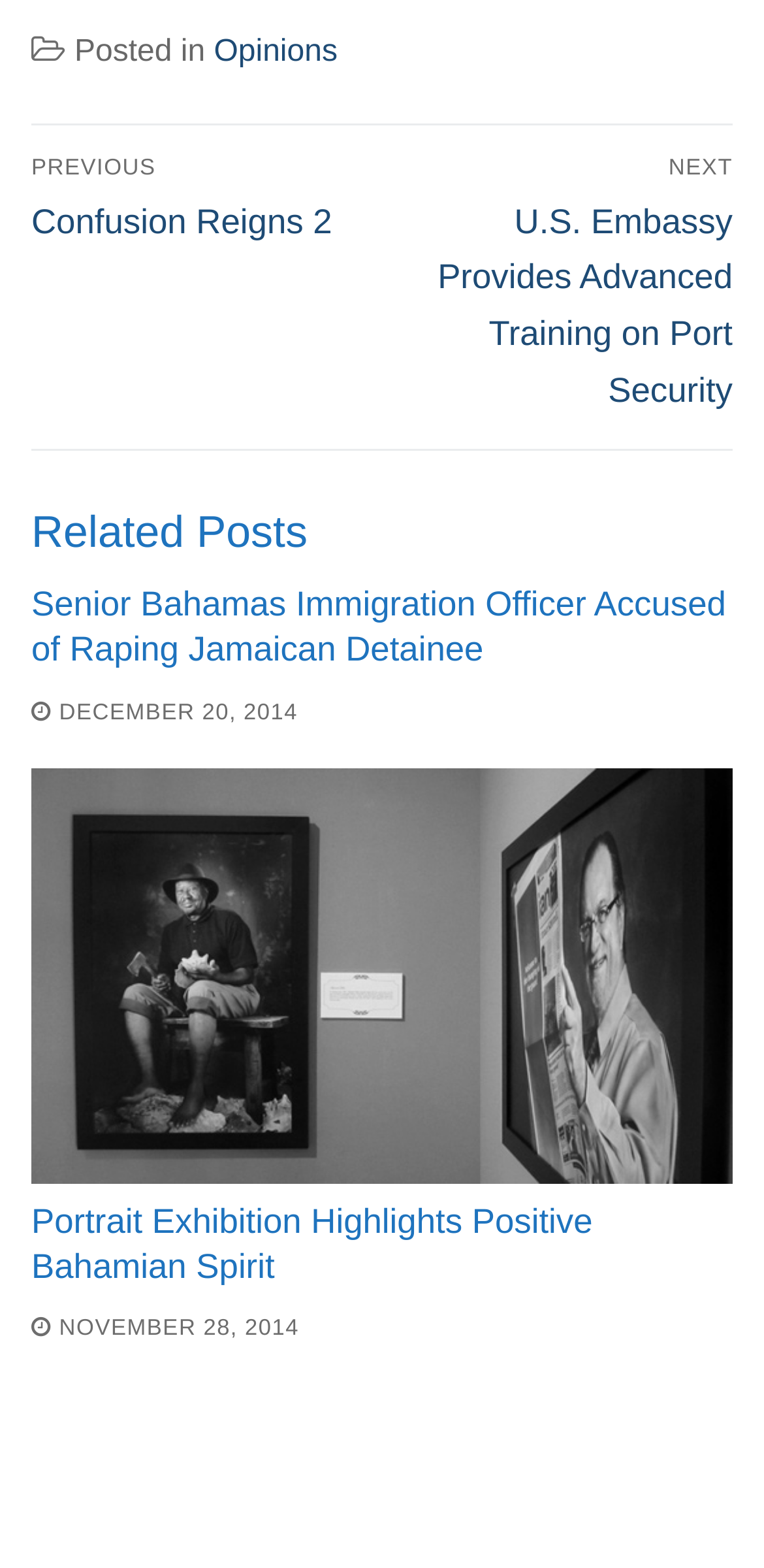Identify the bounding box coordinates of the area you need to click to perform the following instruction: "Click on 'Opinions'".

[0.28, 0.023, 0.442, 0.044]